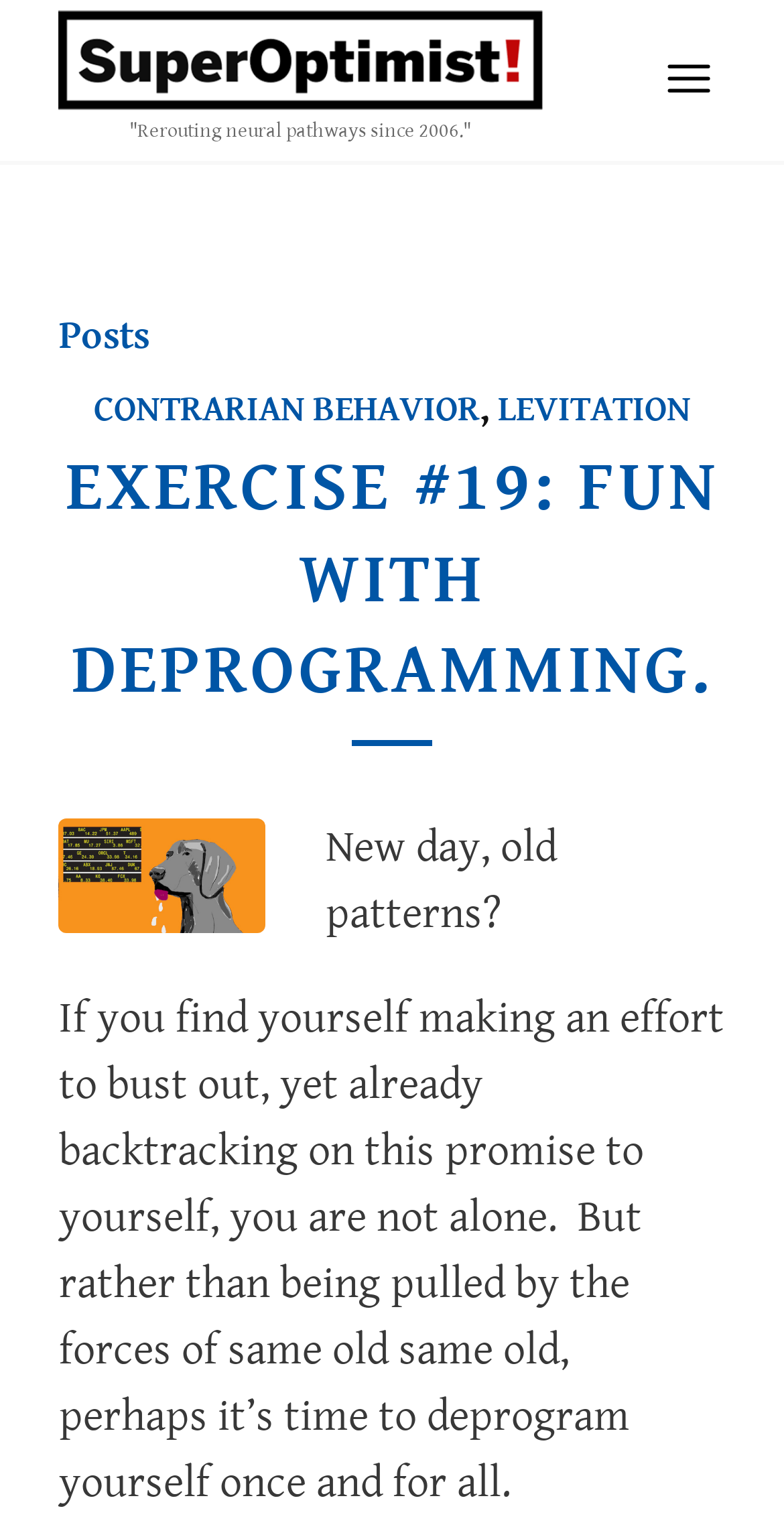How many links are in the header section?
Please provide a single word or phrase in response based on the screenshot.

3